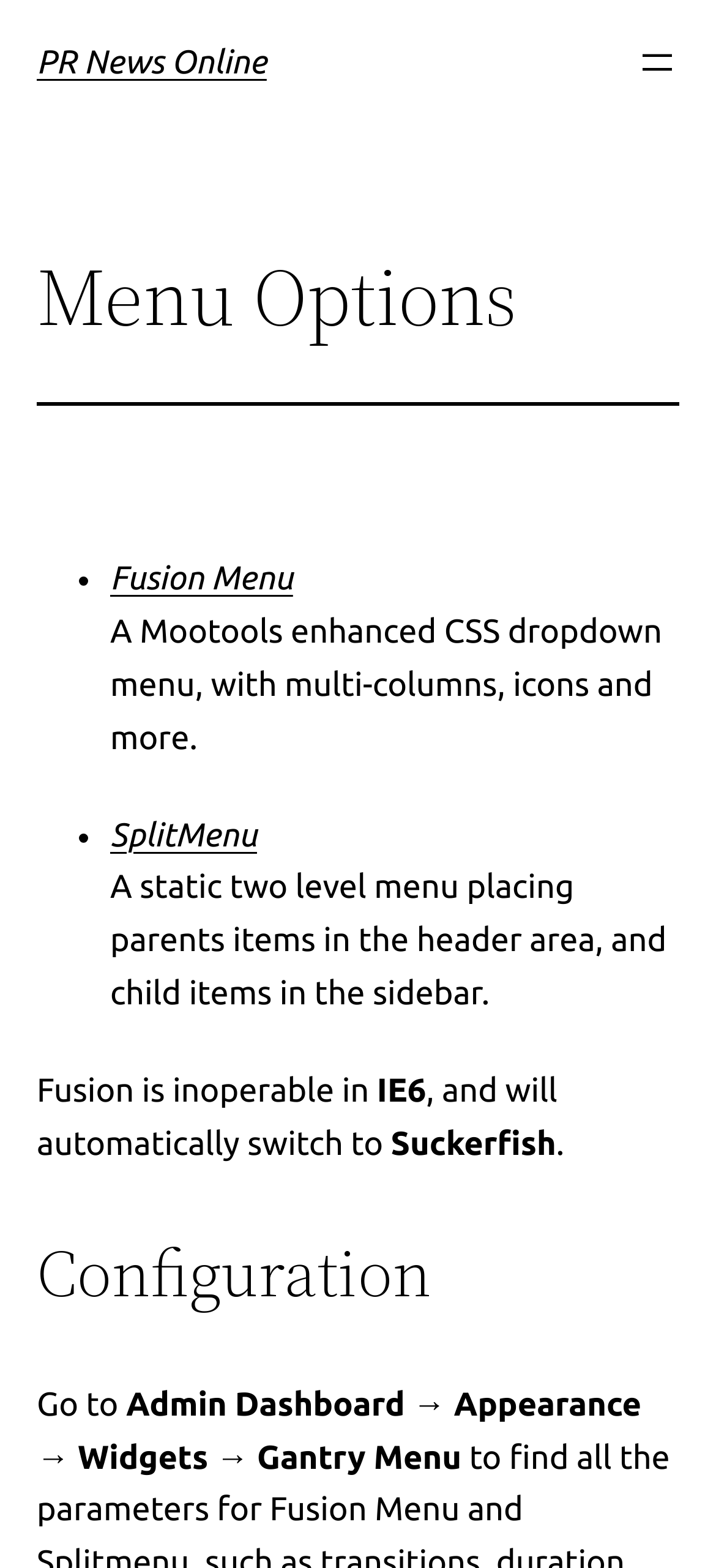Look at the image and write a detailed answer to the question: 
What is the alternative menu option for IE6?

According to the text, 'Fusion is inoperable in IE6, and will automatically switch to Suckerfish.'